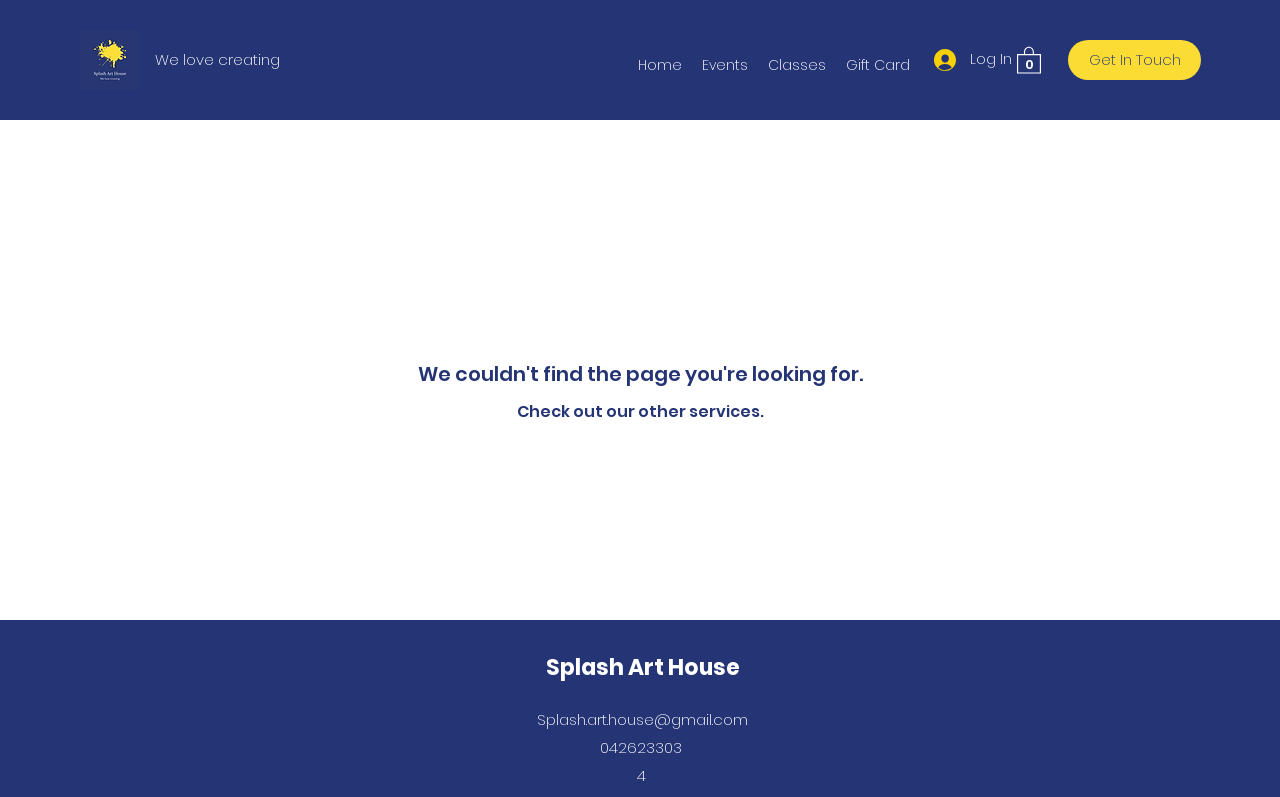What is the phone number?
Using the image, respond with a single word or phrase.

0426233034